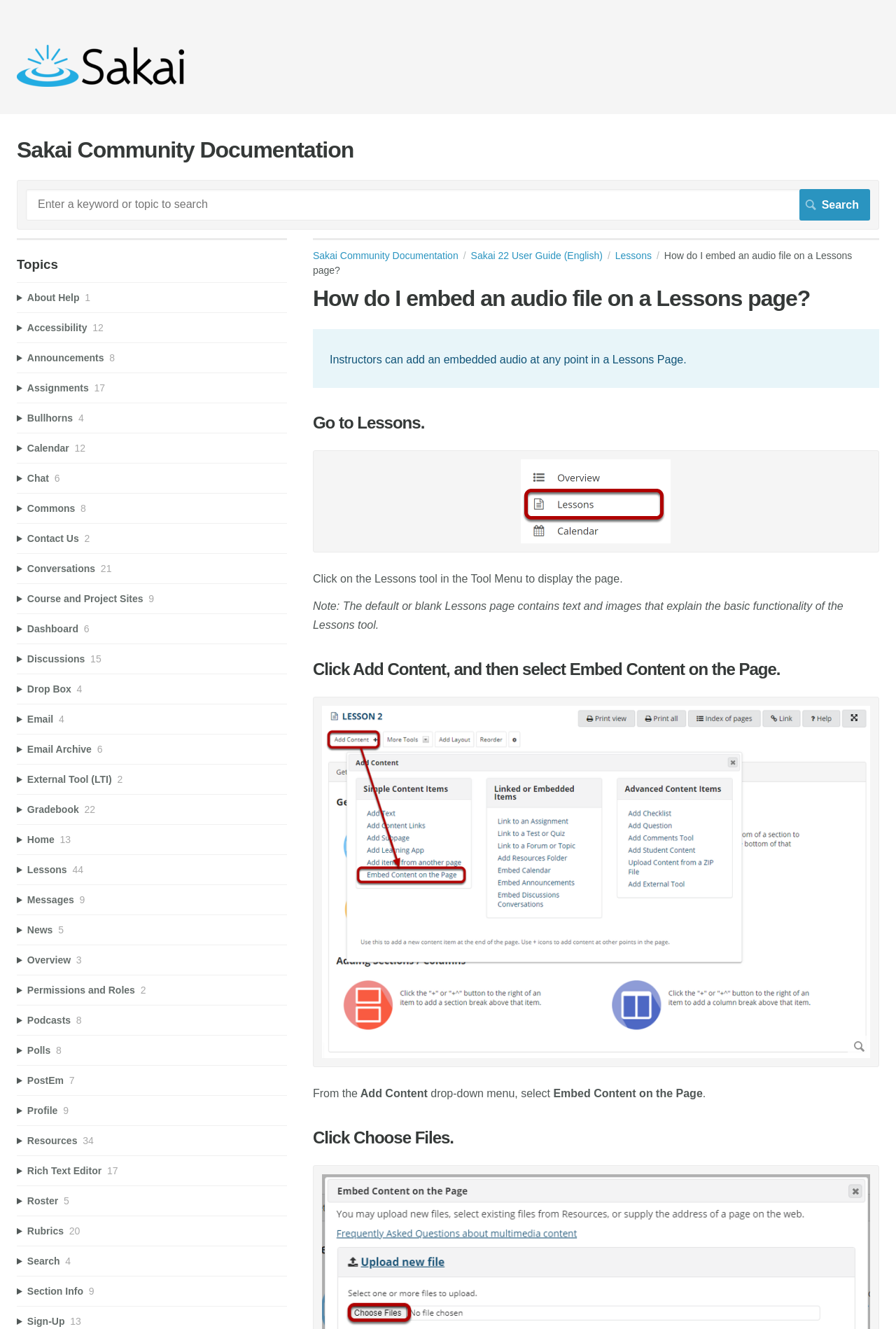Create a detailed summary of all the visual and textual information on the webpage.

The webpage is a documentation page for Sakai, a learning management system. At the top, there is a link to "Sakai Documentation" with an accompanying image, followed by a heading that reads "Sakai Community Documentation". Below this, there is a search bar with a search button. 

To the right of the search bar, there is a breadcrumb navigation menu that shows the current page's location within the documentation hierarchy. The current page is "How do I embed an audio file on a Lessons page?".

Below the breadcrumb menu, there is a heading with the same title as the page, followed by an introduction that explains the purpose of the page. The introduction is followed by a series of headings and paragraphs that provide step-by-step instructions on how to embed an audio file on a Lessons page. The instructions include images and links to additional resources.

On the left side of the page, there is a menu with various topics related to Sakai, including "About Help", "Accessibility", "Announcements", and many others. Each topic has a disclosure triangle that can be expanded to reveal more information.

Overall, the page is well-organized and easy to follow, with clear headings and concise instructions. The use of images and links adds to the page's clarity and makes it easier for users to understand the instructions.